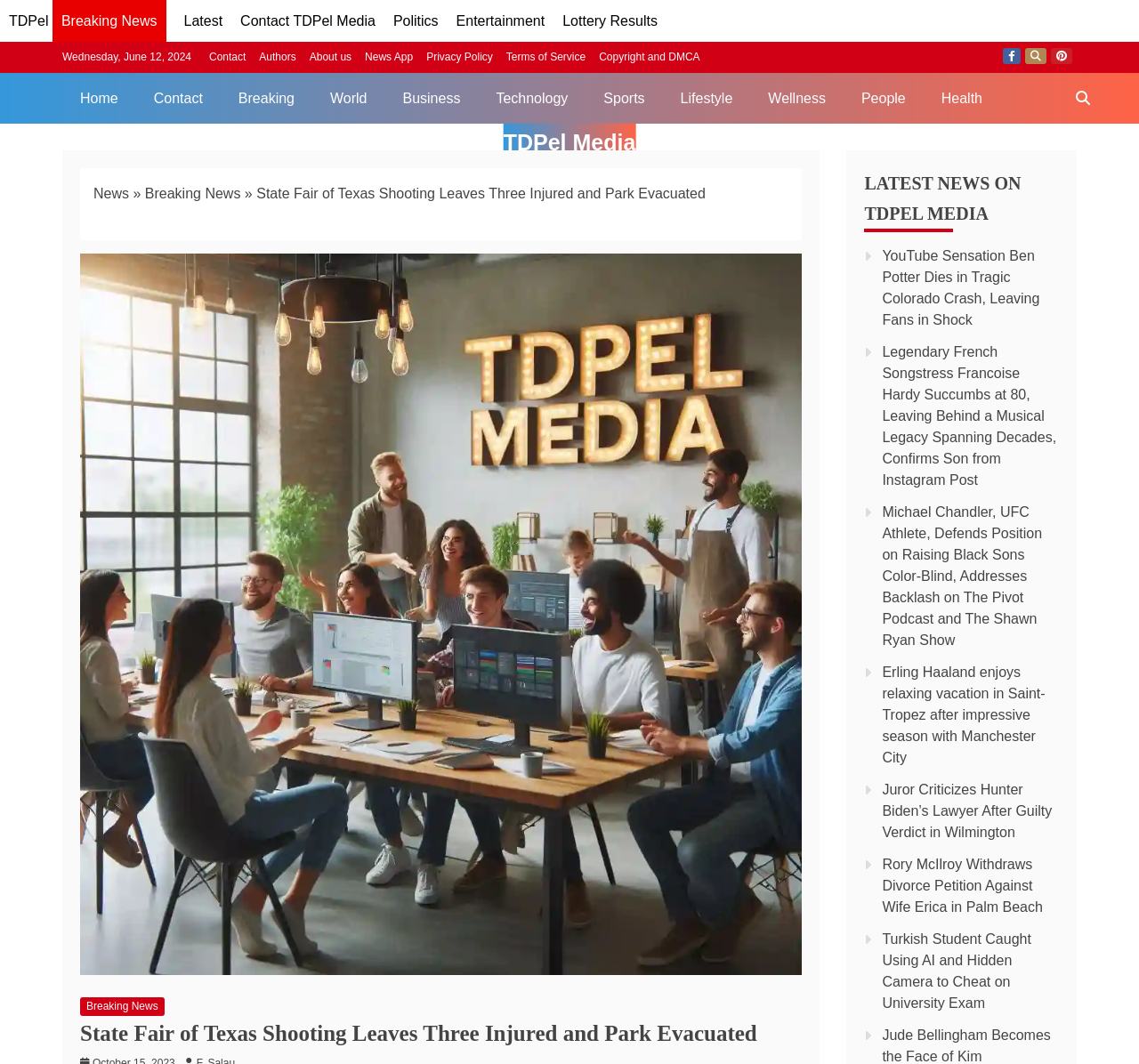Please specify the bounding box coordinates for the clickable region that will help you carry out the instruction: "Click on the 'Politics' link".

[0.345, 0.013, 0.385, 0.027]